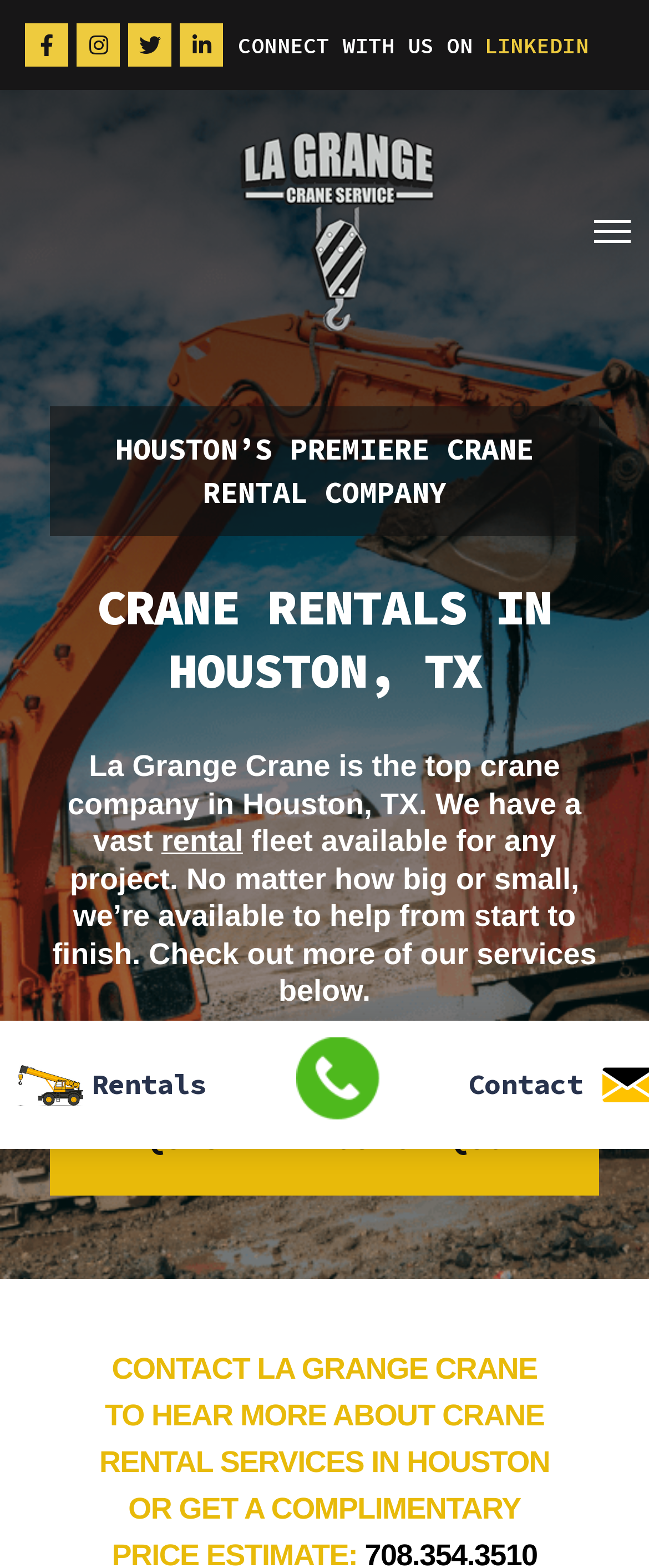What is the purpose of the 'REQUEST A PROJECT QUOTE' button?
Answer the question in a detailed and comprehensive manner.

The 'REQUEST A PROJECT QUOTE' button is a call-to-action that allows users to request a quote for a project. This button is prominently displayed on the webpage, indicating that it is an important step in the process of working with the crane company.